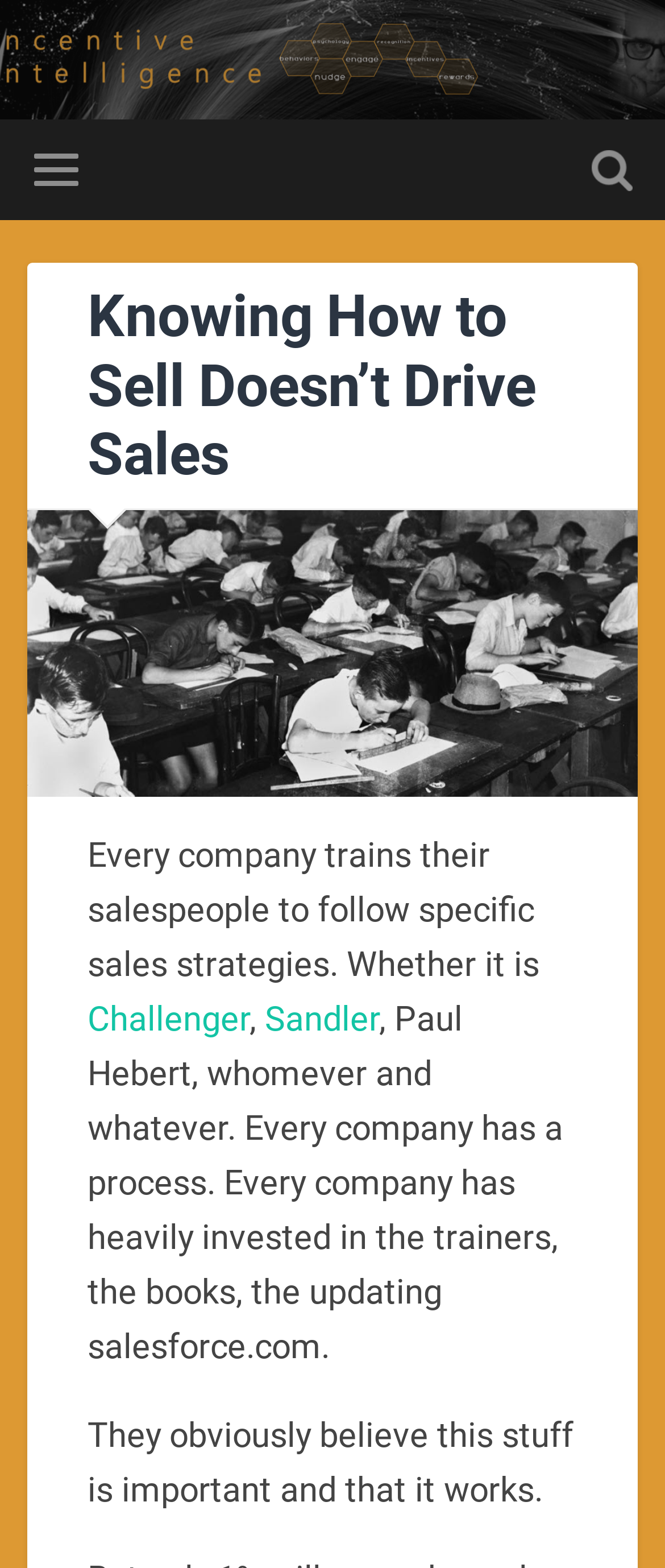Please locate the UI element described by "parent_node: Toggle search field" and provide its bounding box coordinates.

[0.05, 0.076, 0.117, 0.14]